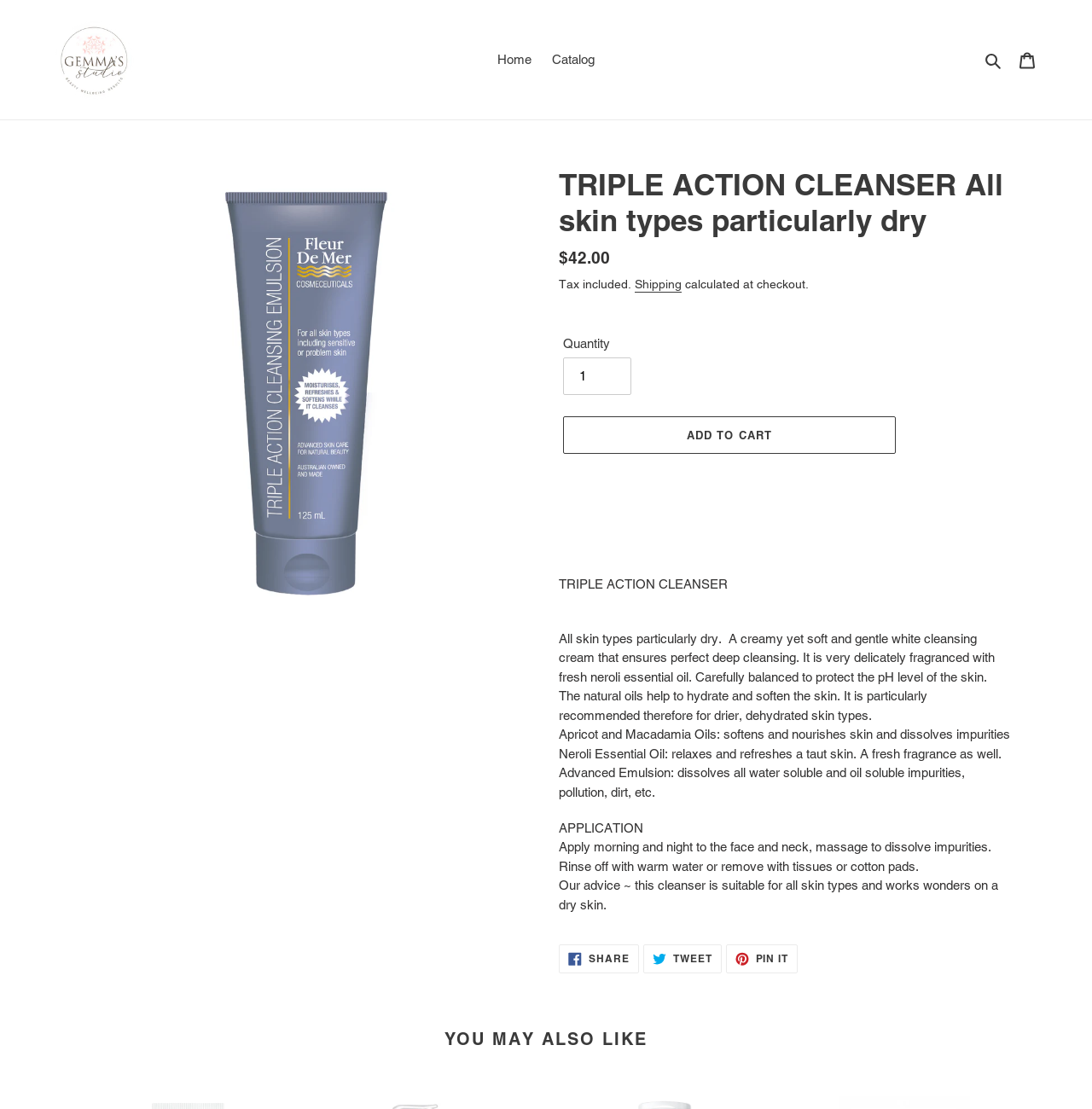What is the benefit of the Neroli Essential Oil in the TRIPLE ACTION CLEANSER?
Please craft a detailed and exhaustive response to the question.

According to the product description, the Neroli Essential Oil in the TRIPLE ACTION CLEANSER relaxes and refreshes a taut skin, and also provides a fresh fragrance.